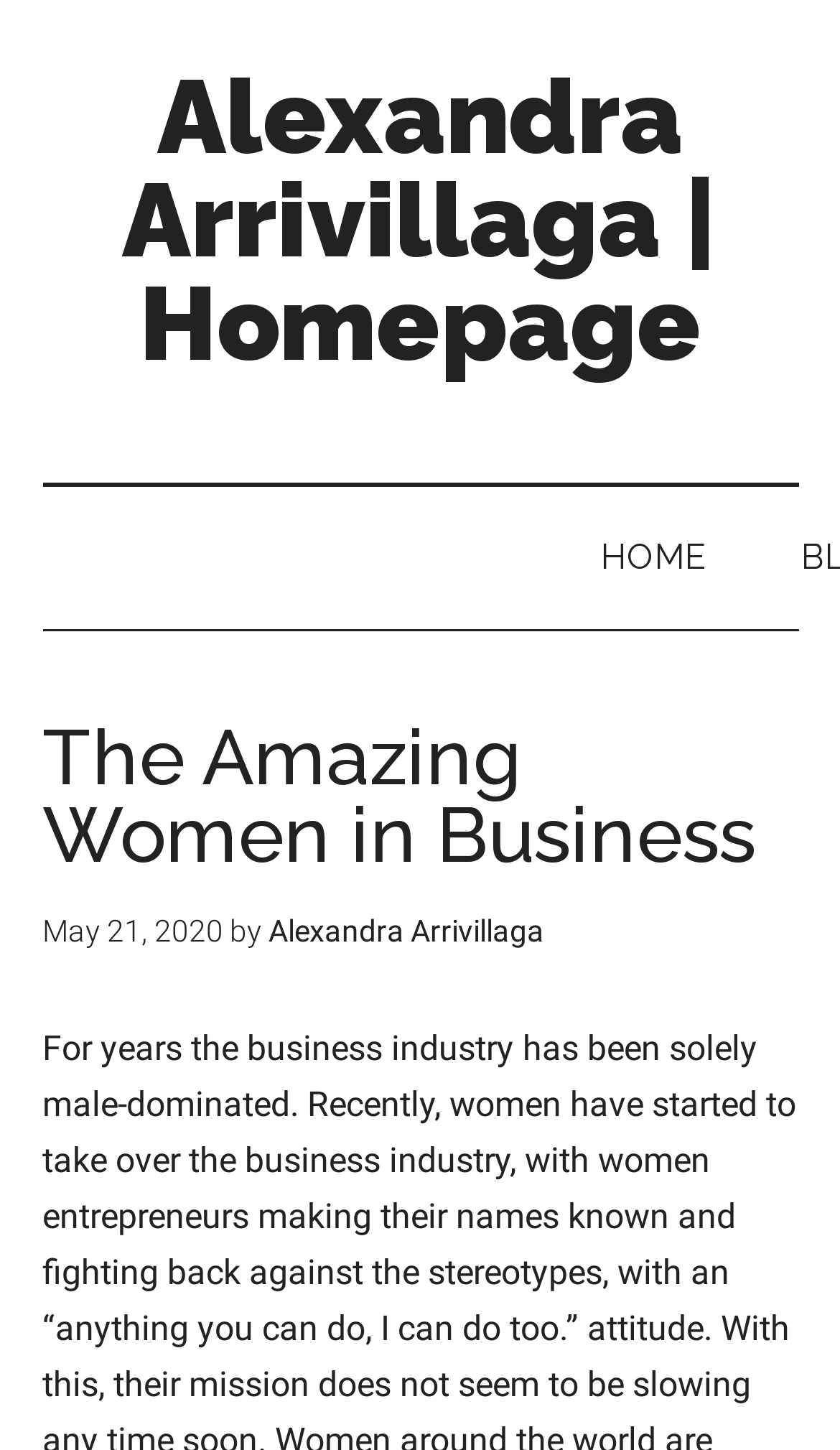Using the webpage screenshot, locate the HTML element that fits the following description and provide its bounding box: "Alexandra Arrivillaga".

[0.319, 0.63, 0.647, 0.654]